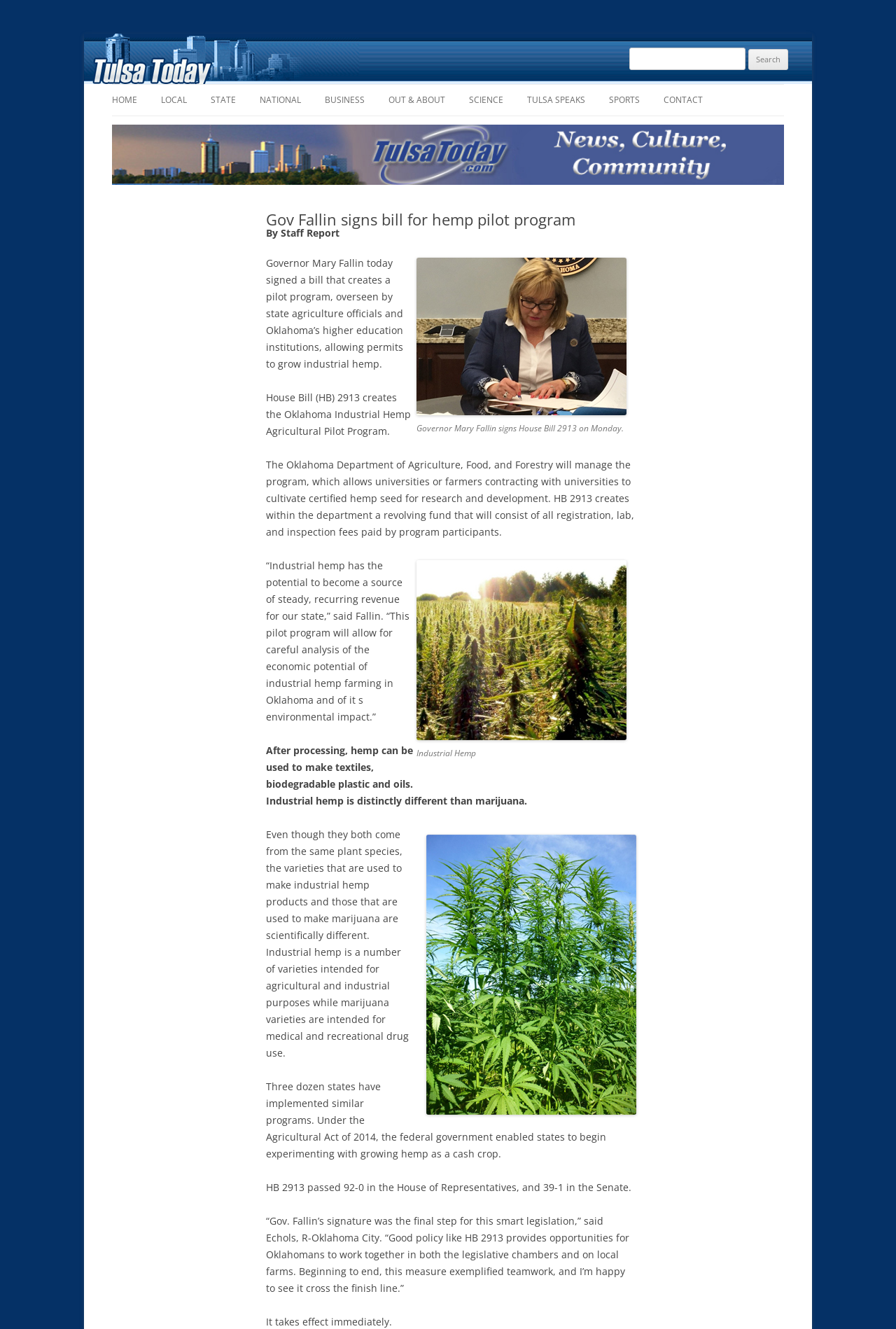Use a single word or phrase to respond to the question:
How many states have implemented similar programs?

Three dozen